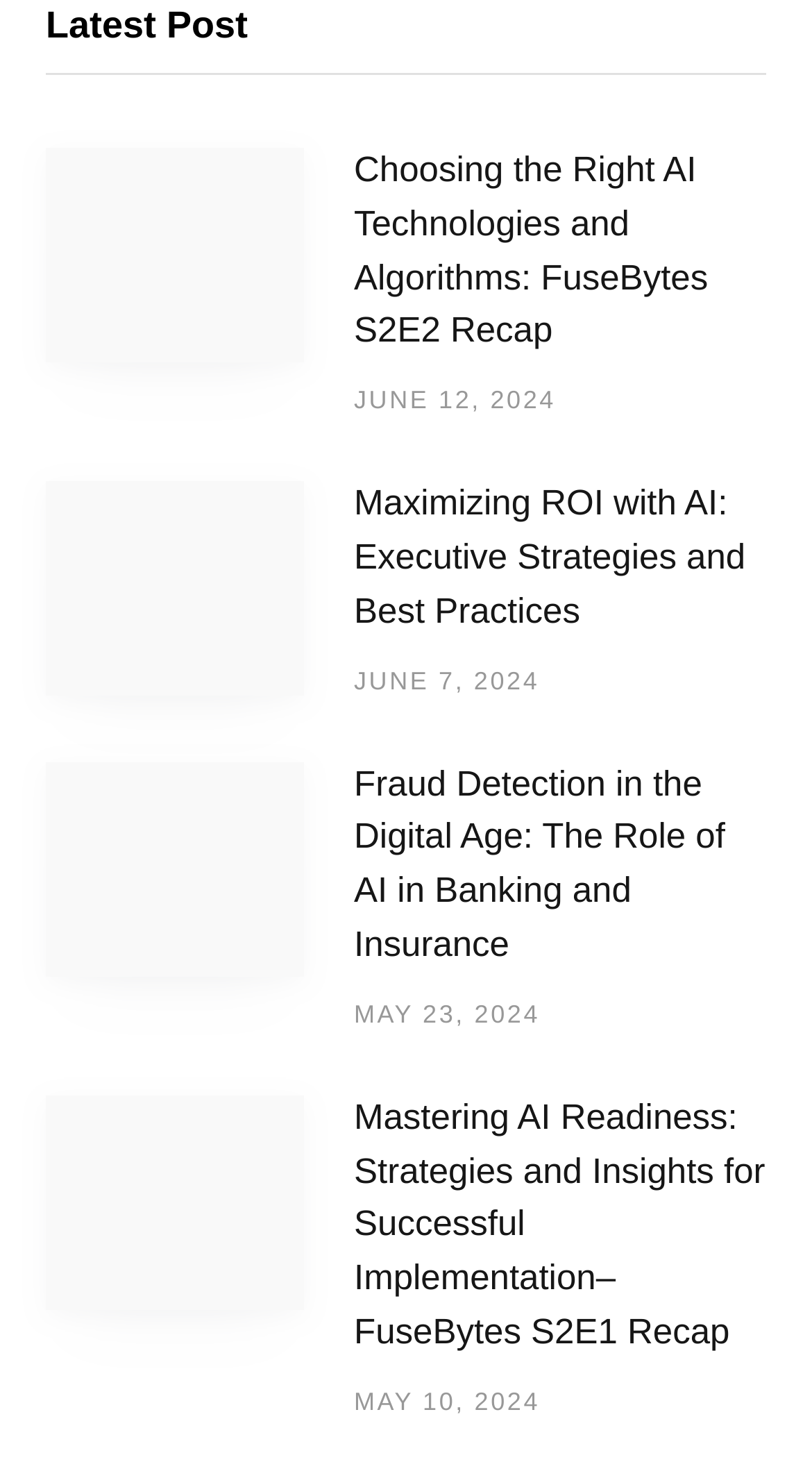Please examine the image and provide a detailed answer to the question: What is the topic of the first link?

The first link has an image with the text 'Choosing the Right AI Technologies', which suggests that the topic of the link is related to AI technologies.